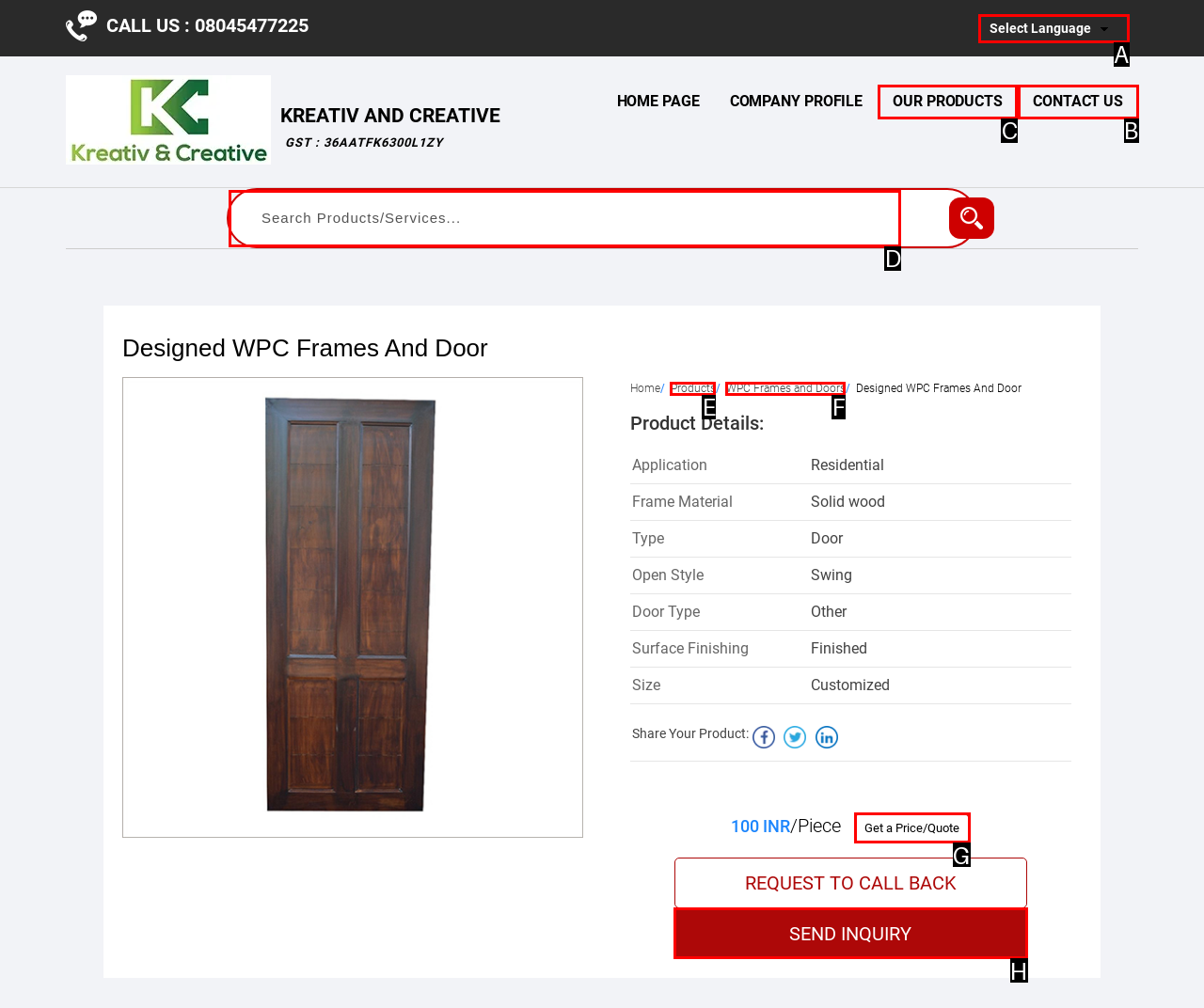Given the task: Click the 'OUR PRODUCTS' link, point out the letter of the appropriate UI element from the marked options in the screenshot.

C